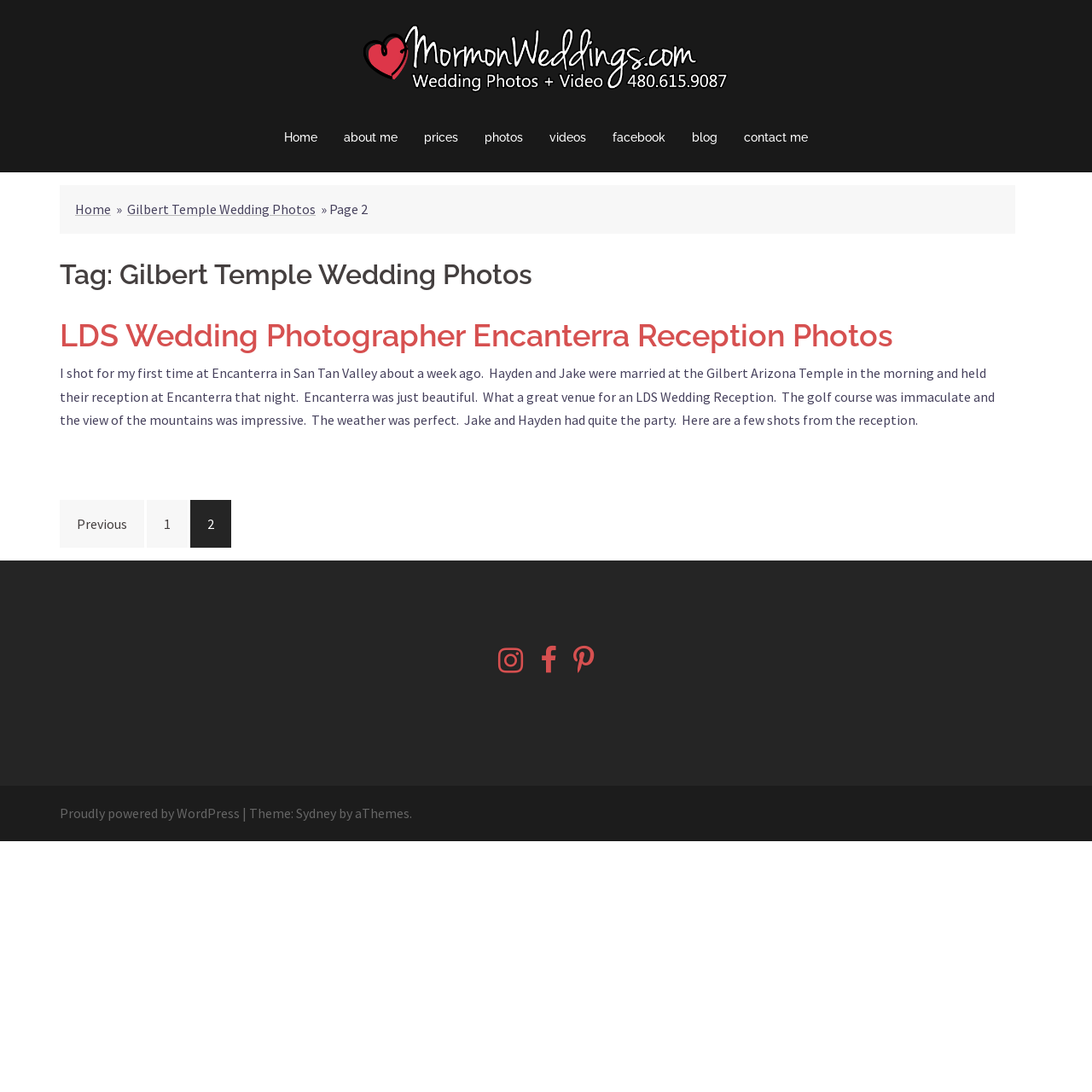Locate the coordinates of the bounding box for the clickable region that fulfills this instruction: "view Gilbert Temple Wedding Photos".

[0.116, 0.184, 0.289, 0.199]